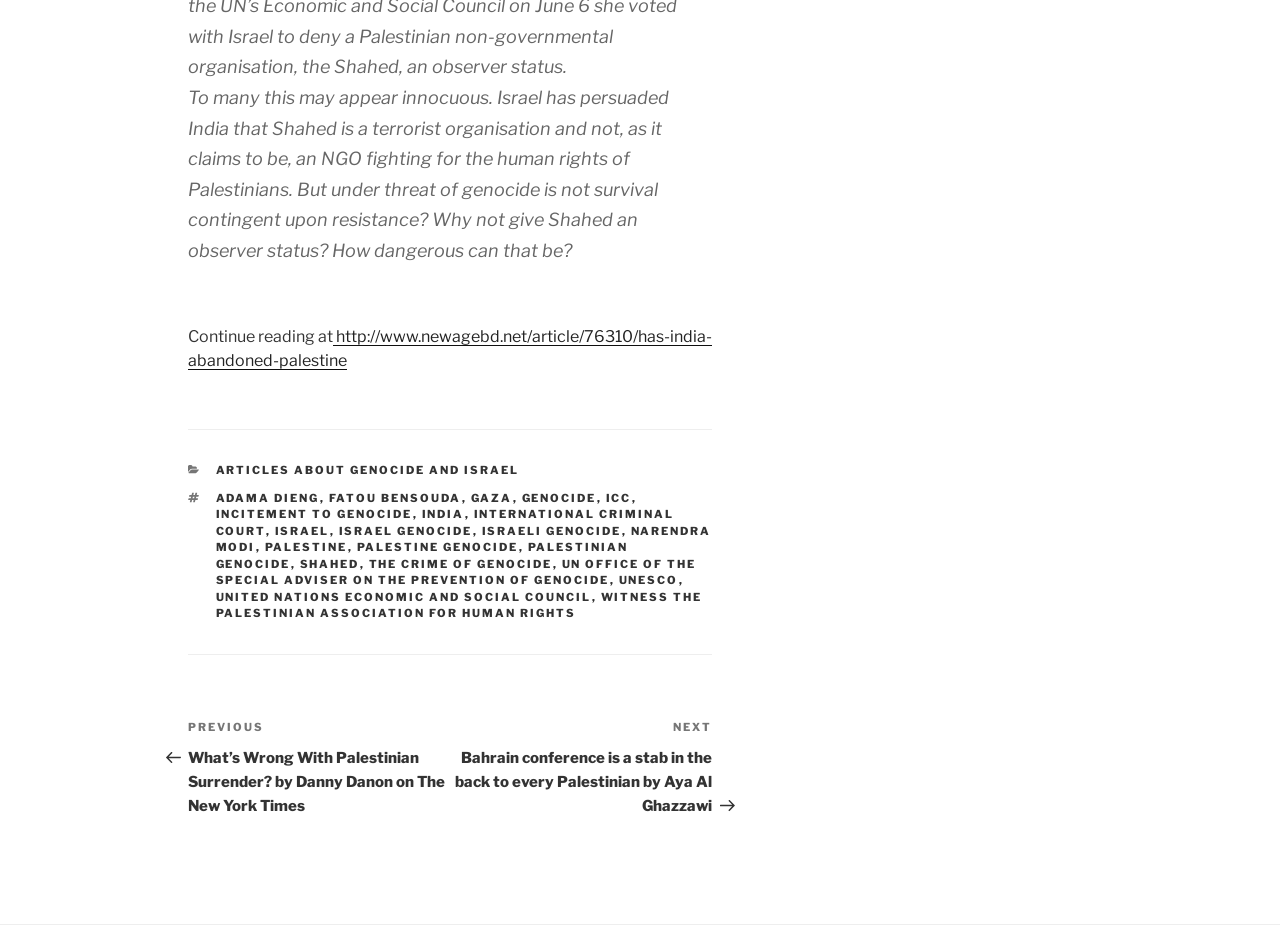Using the given description, provide the bounding box coordinates formatted as (top-left x, top-left y, bottom-right x, bottom-right y), with all values being floating point numbers between 0 and 1. Description: Articles about Genocide and Israel

[0.168, 0.489, 0.406, 0.504]